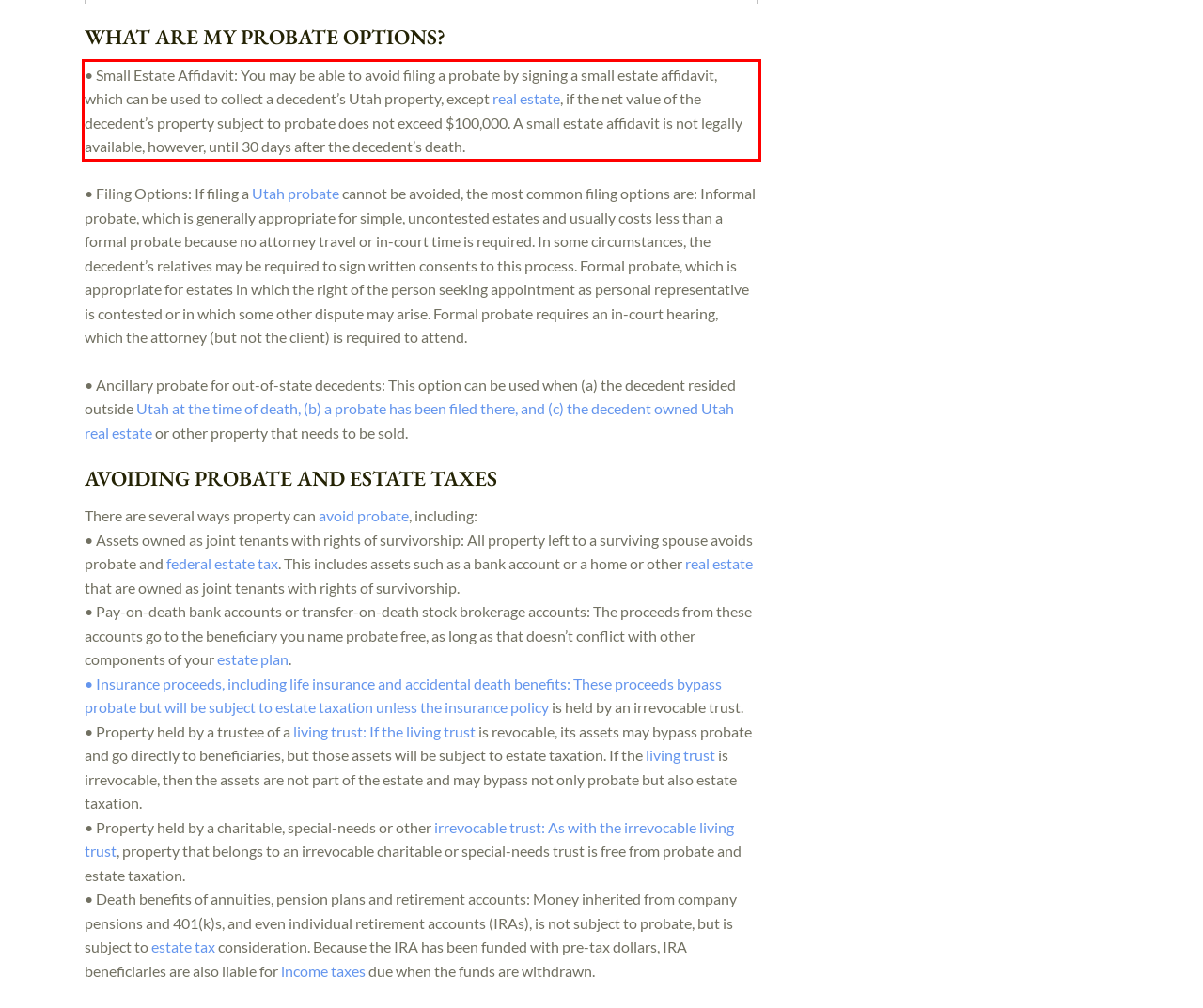Please use OCR to extract the text content from the red bounding box in the provided webpage screenshot.

• Small Estate Affidavit: You may be able to avoid filing a probate by signing a small estate affidavit, which can be used to collect a decedent’s Utah property, except real estate, if the net value of the decedent’s property subject to probate does not exceed $100,000. A small estate affidavit is not legally available, however, until 30 days after the decedent’s death.